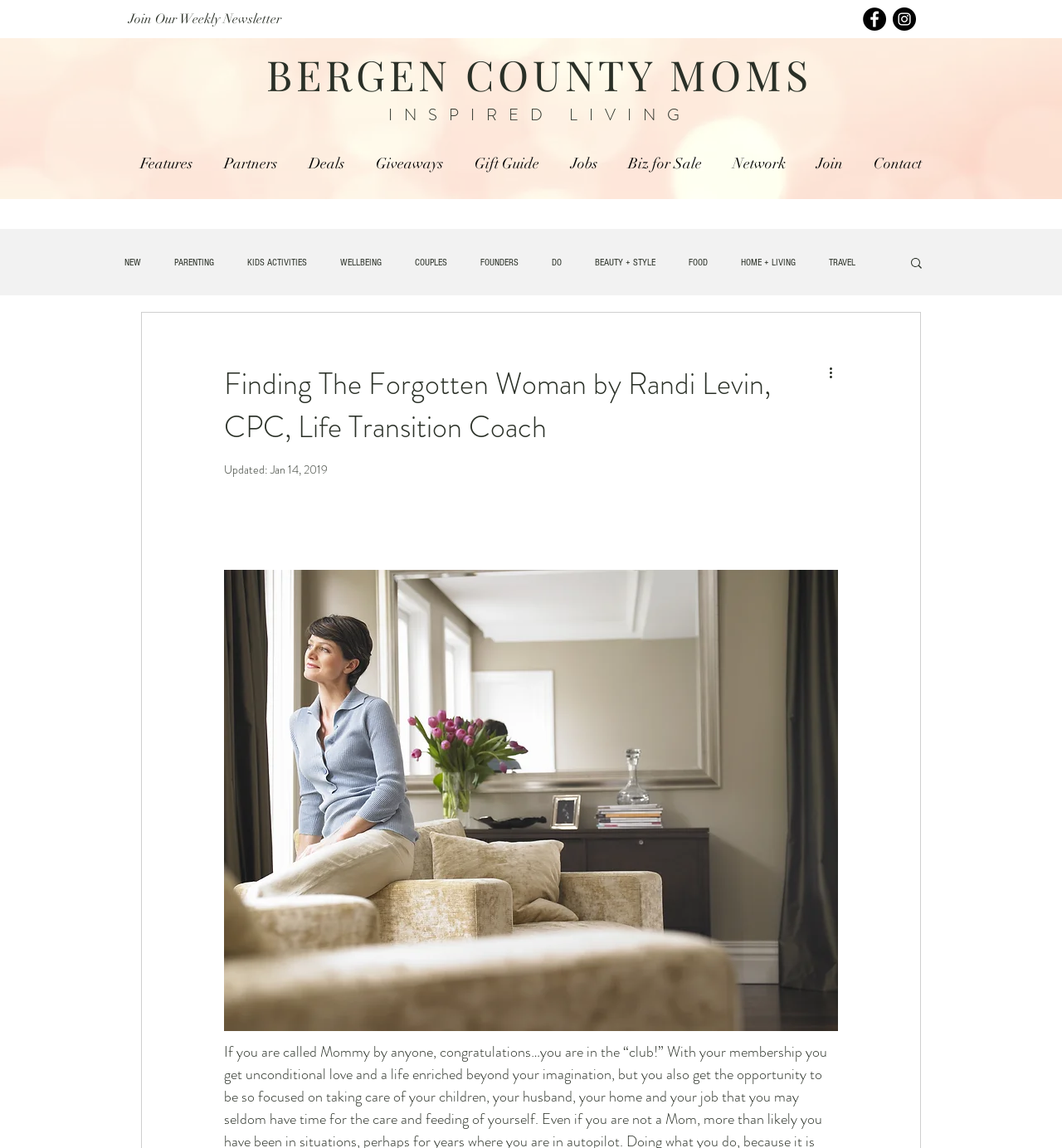Can you show the bounding box coordinates of the region to click on to complete the task described in the instruction: "Visit the BERGEN COUNTY MOMS page"?

[0.251, 0.046, 0.765, 0.09]